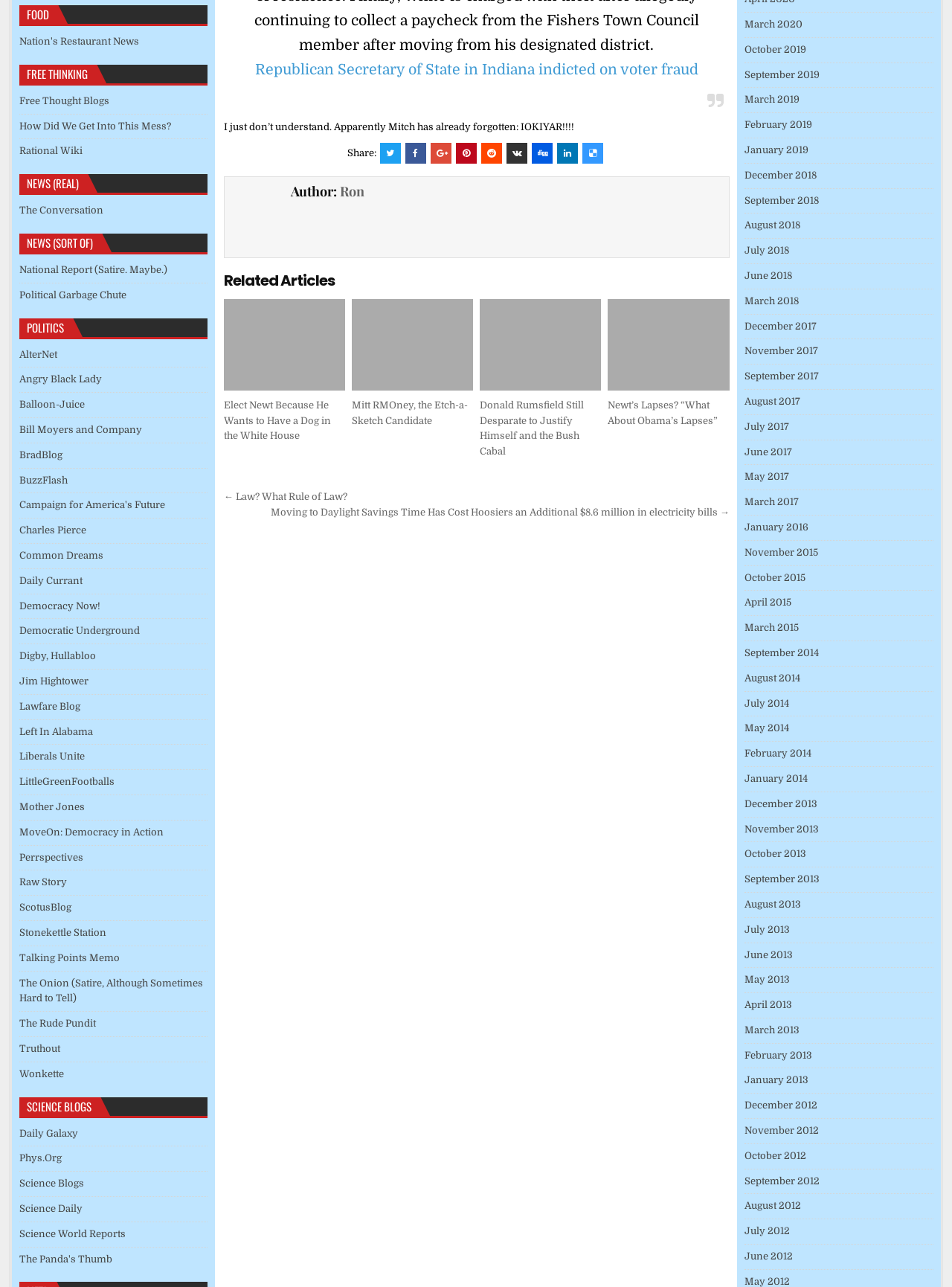Locate the bounding box coordinates of the area you need to click to fulfill this instruction: 'Share the post on social media'. The coordinates must be in the form of four float numbers ranging from 0 to 1: [left, top, right, bottom].

[0.365, 0.114, 0.397, 0.123]